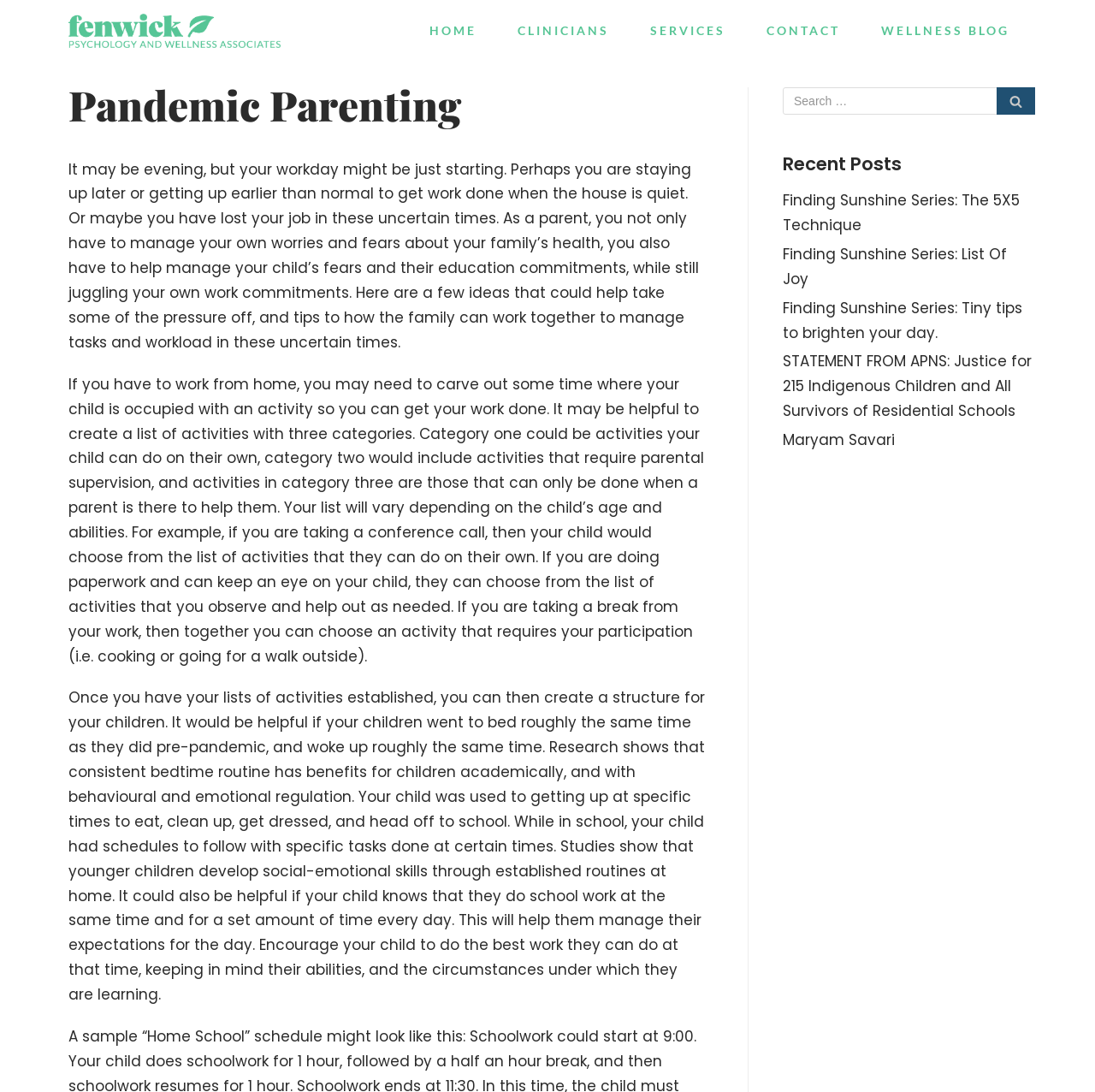Refer to the element description parent_node: Search for: value="Search" and identify the corresponding bounding box in the screenshot. Format the coordinates as (top-left x, top-left y, bottom-right x, bottom-right y) with values in the range of 0 to 1.

[0.91, 0.08, 0.945, 0.105]